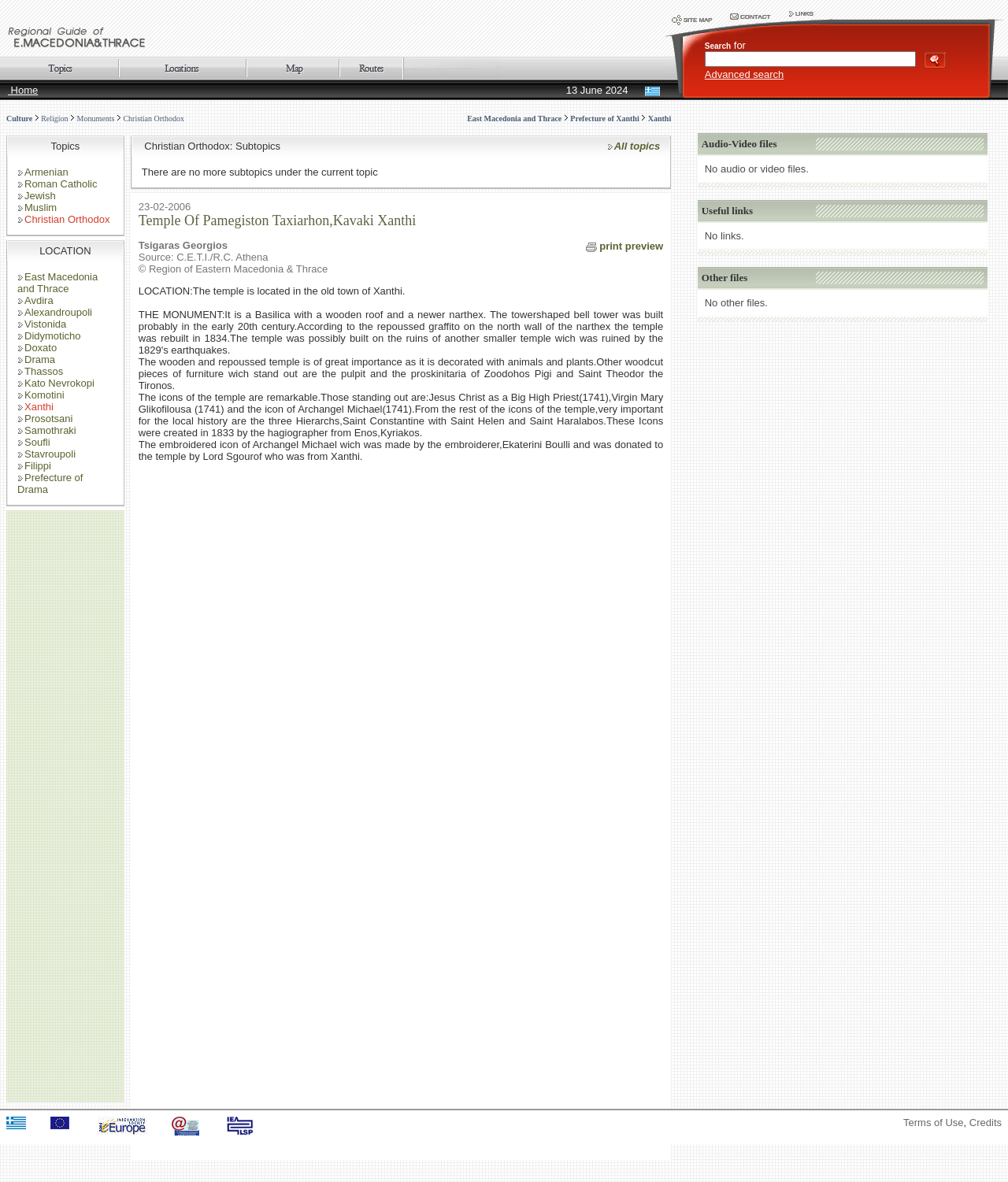Locate the bounding box coordinates of the clickable region necessary to complete the following instruction: "Explore the Culture link". Provide the coordinates in the format of four float numbers between 0 and 1, i.e., [left, top, right, bottom].

[0.006, 0.096, 0.032, 0.104]